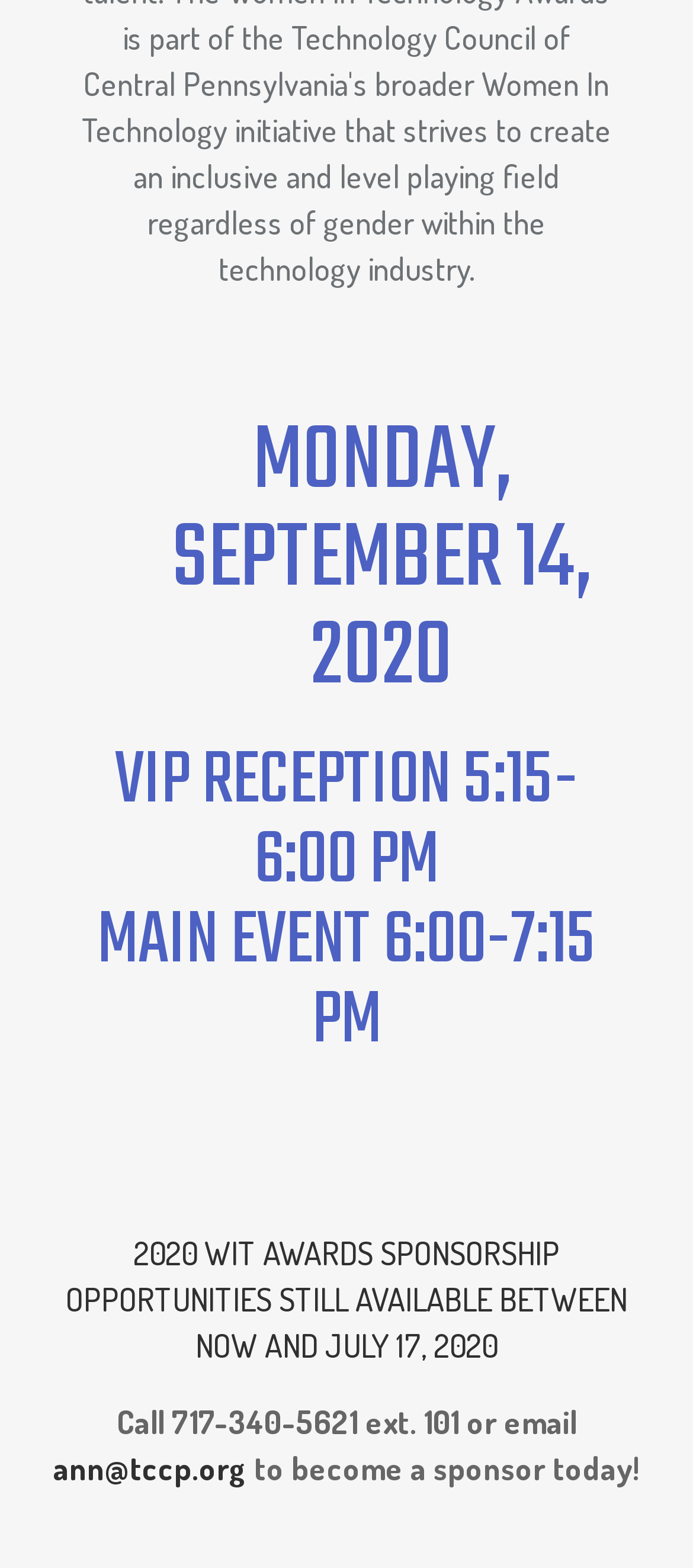Provide your answer in one word or a succinct phrase for the question: 
What is the date mentioned on the webpage?

September 14, 2020